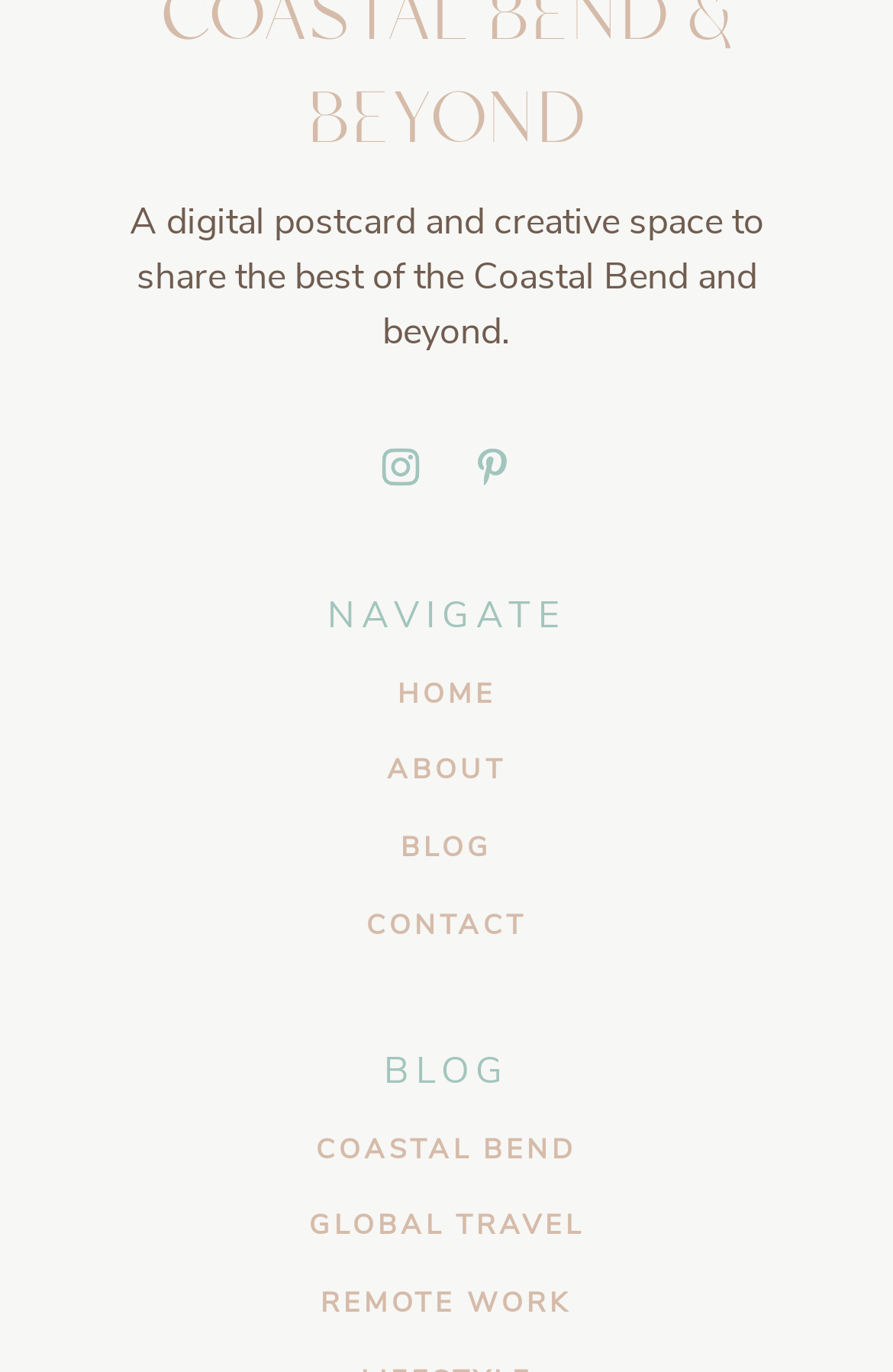Find the bounding box of the web element that fits this description: "Follow".

[0.51, 0.341, 0.592, 0.395]